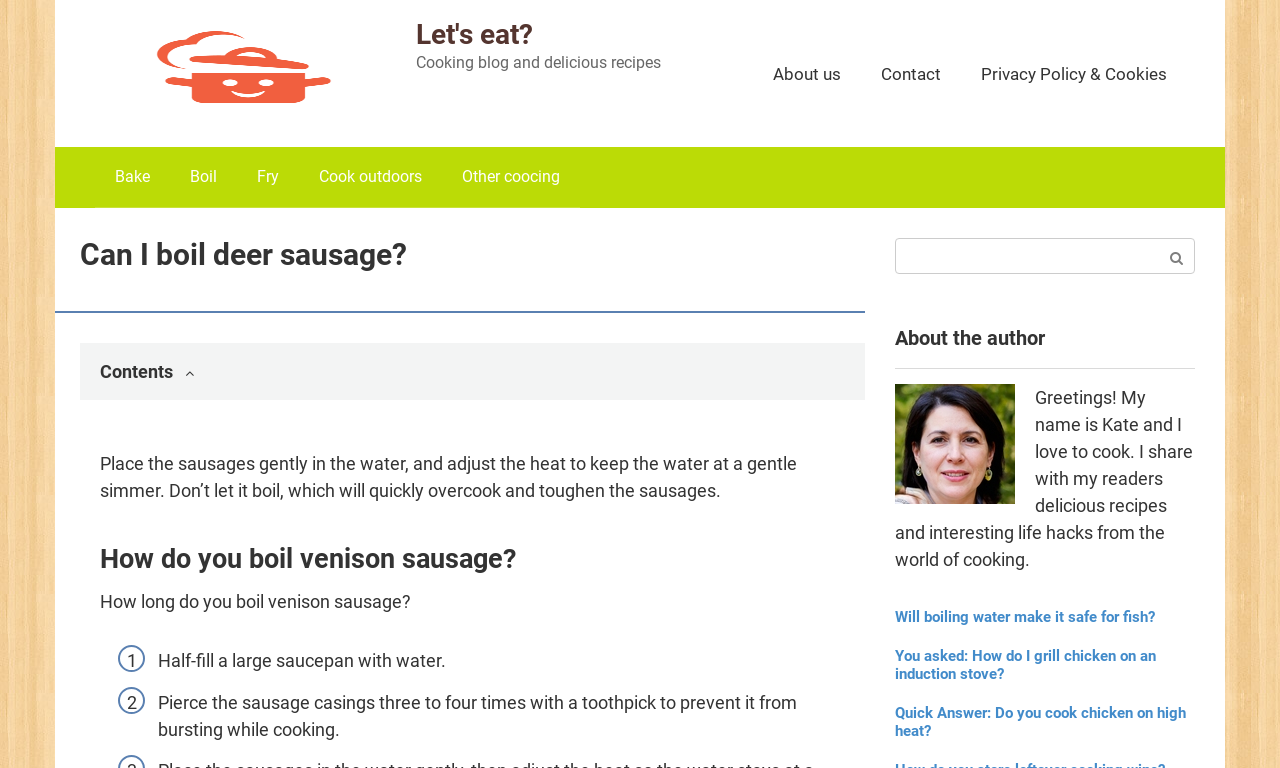Determine the bounding box coordinates of the clickable region to follow the instruction: "Read about the author".

[0.699, 0.426, 0.816, 0.456]